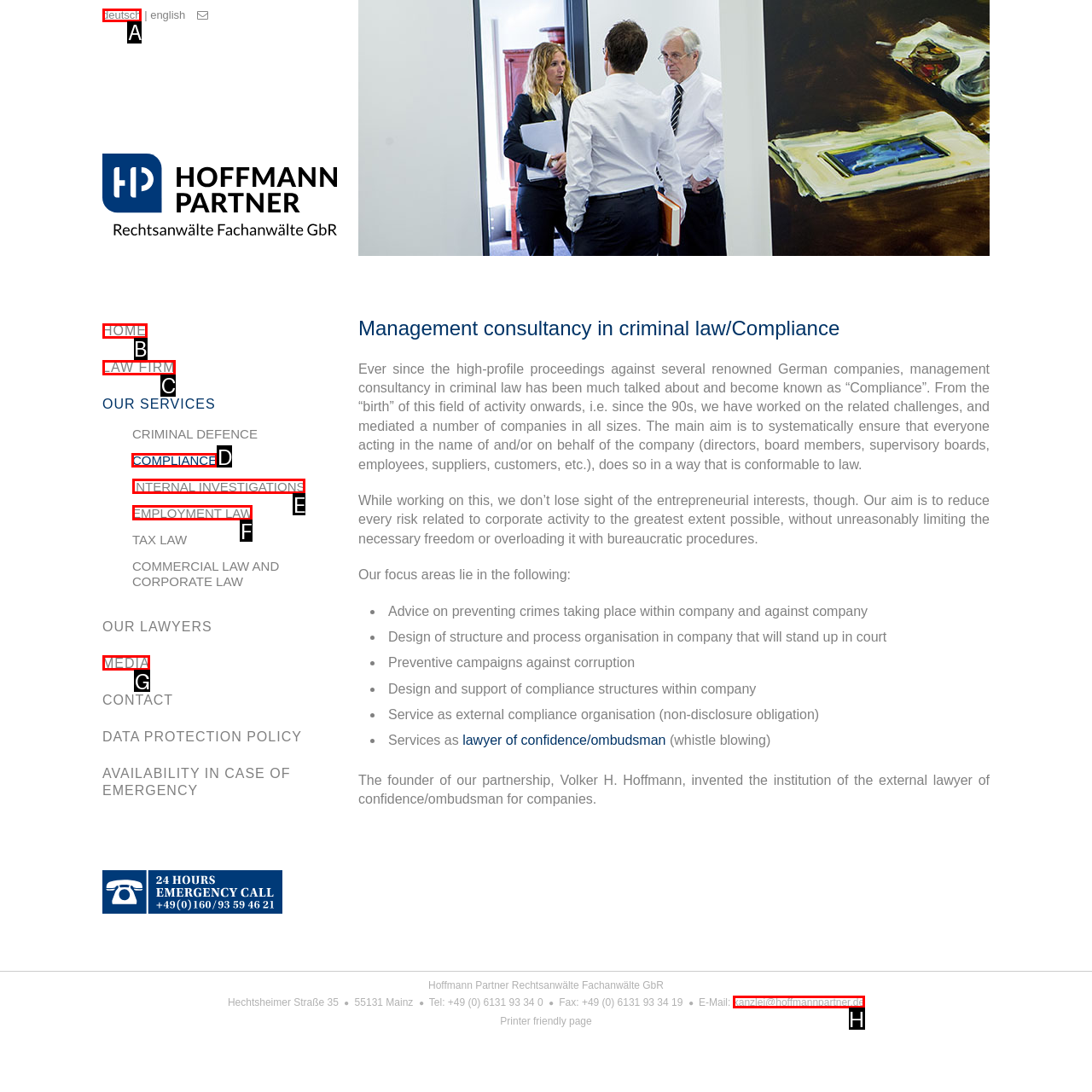Identify the letter of the option that should be selected to accomplish the following task: Learn about Compliance. Provide the letter directly.

D